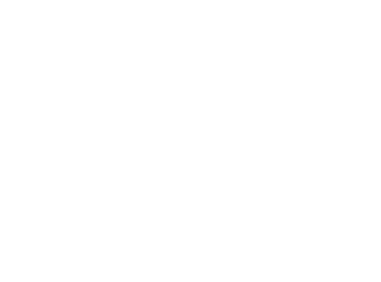What sectors does Duramould Plastics Inc. operate in?
Carefully analyze the image and provide a thorough answer to the question.

The caption highlights that Duramould Plastics Inc. provides high-quality solutions for plastics needs in sectors such as telecommunications, electronics, and industrial markets, indicating that the company operates in these specific industries.